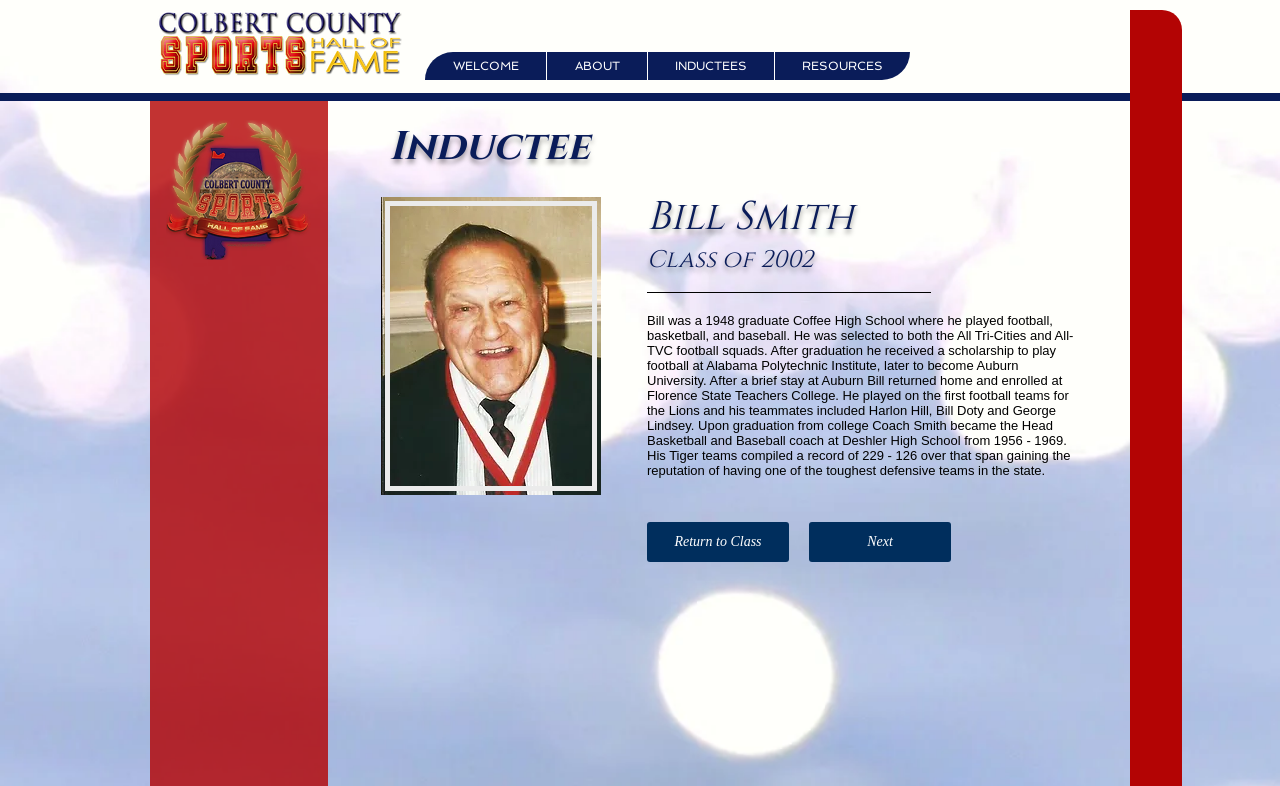What is the name of the college Bill Smith attended after Auburn?
Offer a detailed and full explanation in response to the question.

According to the webpage, after a brief stay at Auburn, Bill Smith returned home and enrolled at Florence State Teachers College.